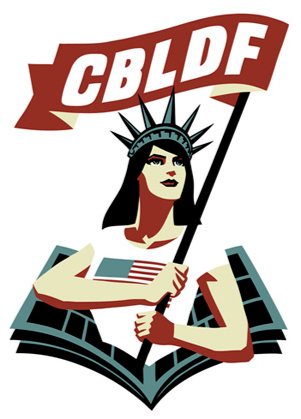What is the dominant color palette of the image?
Refer to the image and give a detailed answer to the query.

The color palette of the image is bold, which enhances the powerful imagery associated with the defense of intellectual freedom and creative rights, highlighting the CBLDF's mission to support the comics community through legal defense and advocacy.